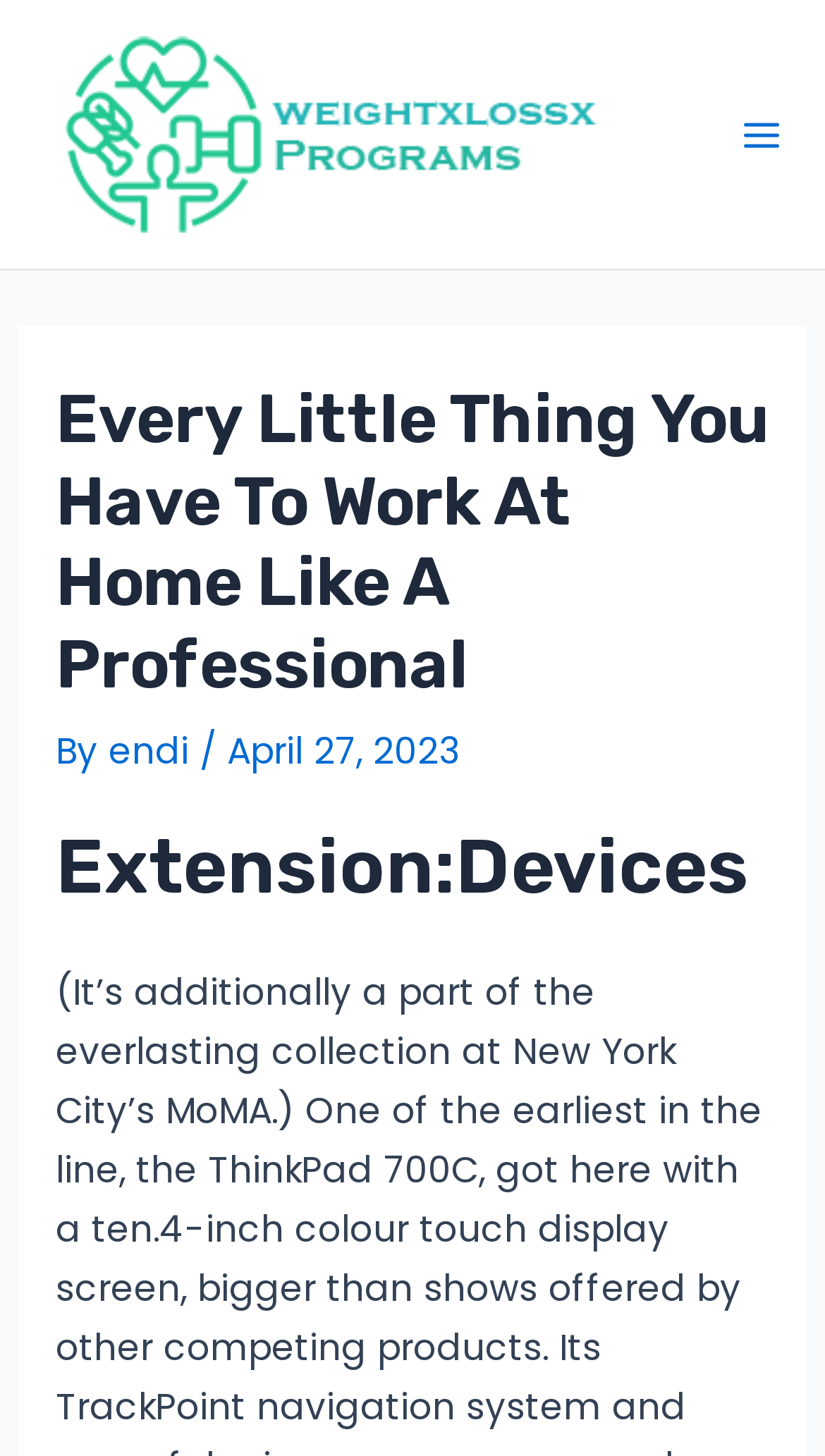Identify the coordinates of the bounding box for the element described below: "alt="WP"". Return the coordinates as four float numbers between 0 and 1: [left, top, right, bottom].

[0.051, 0.073, 0.769, 0.108]